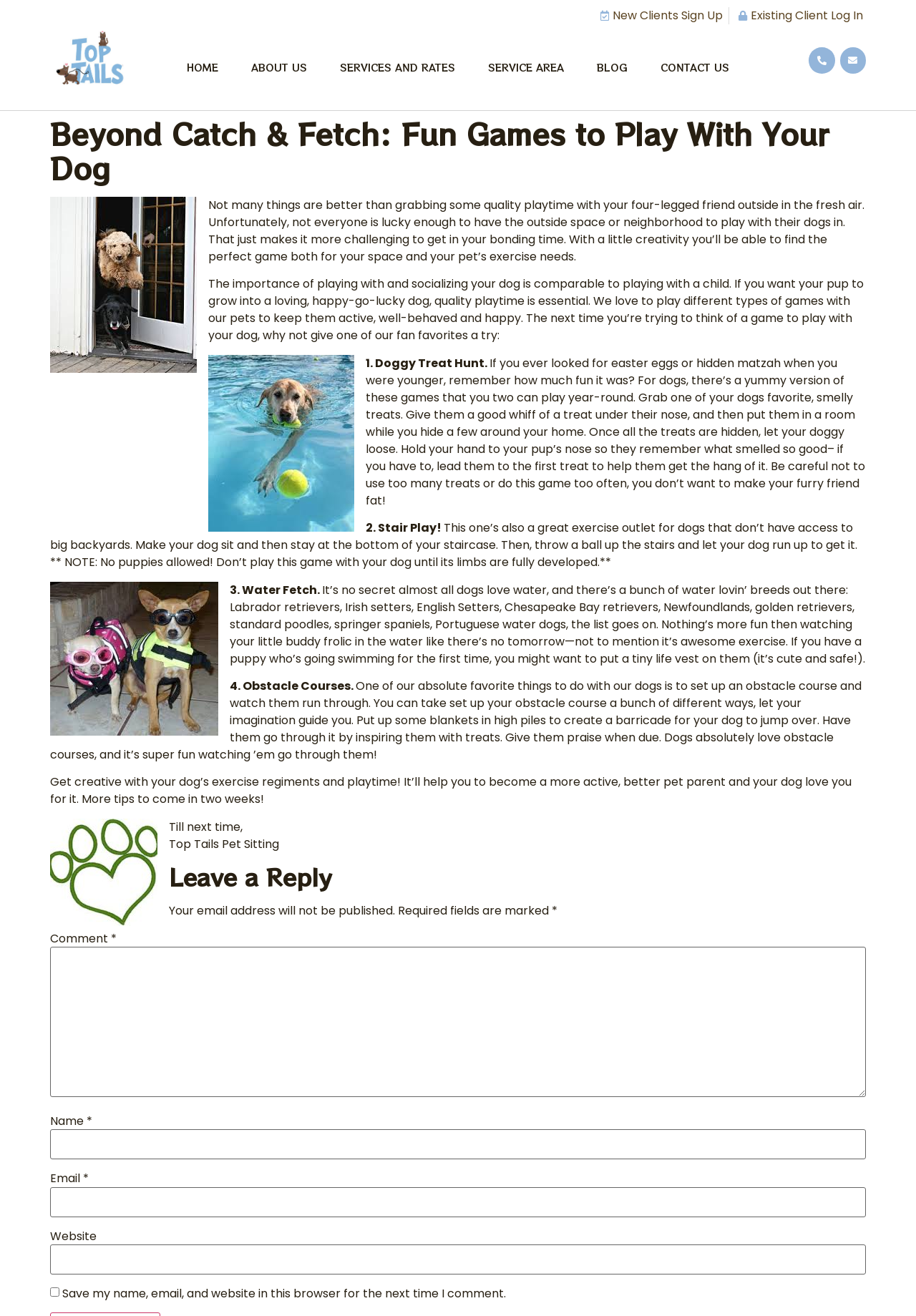Can you find the bounding box coordinates for the element to click on to achieve the instruction: "Enter a comment"?

[0.055, 0.719, 0.945, 0.834]